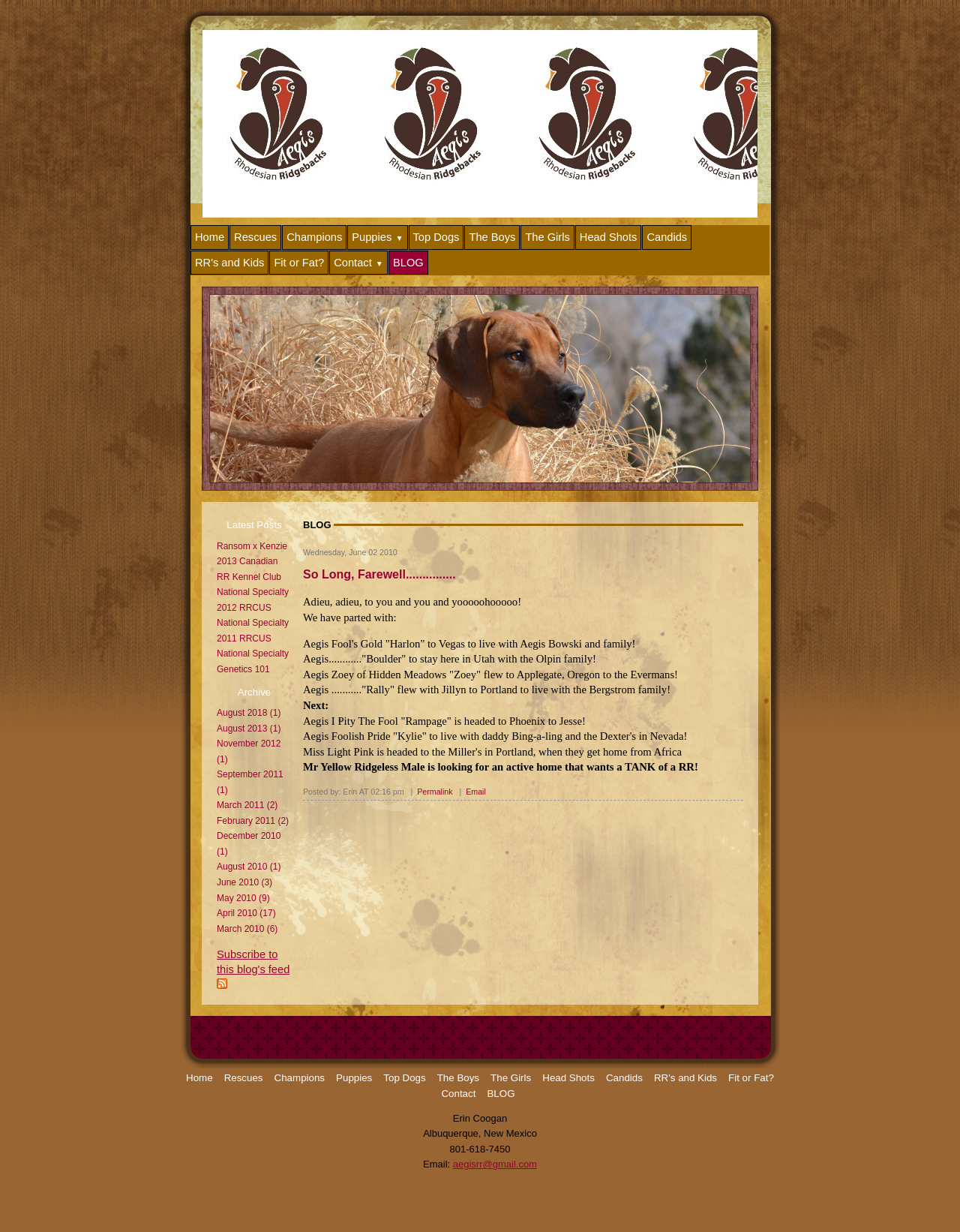Refer to the image and answer the question with as much detail as possible: What is the purpose of the 'Contact' link?

The 'Contact' link is likely provided to allow visitors to get in touch with the website owner or administrator, possibly to inquire about the dogs, ask questions, or request information.